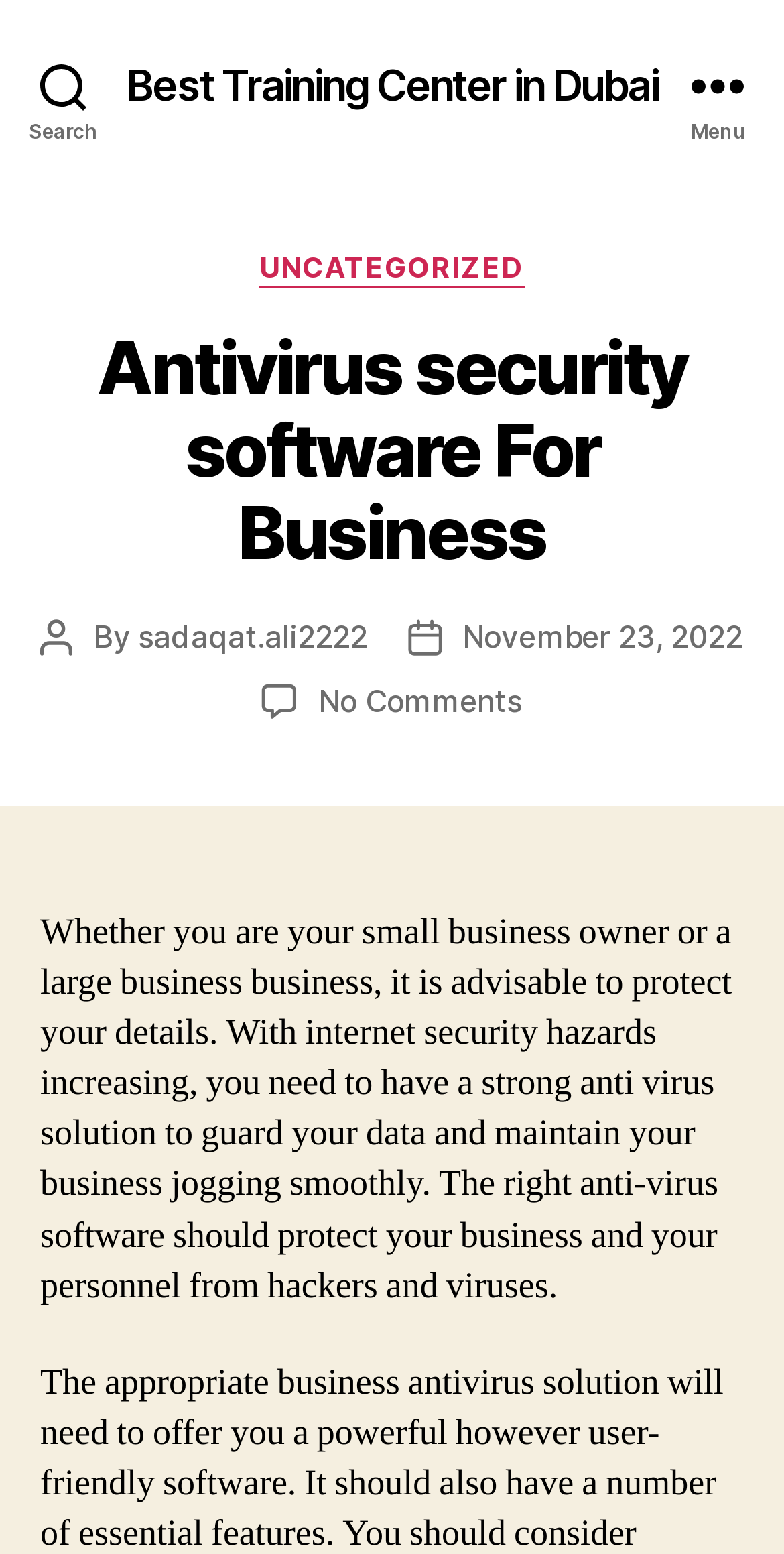Reply to the question below using a single word or brief phrase:
What is the category of the article?

UNCATEGORIZED